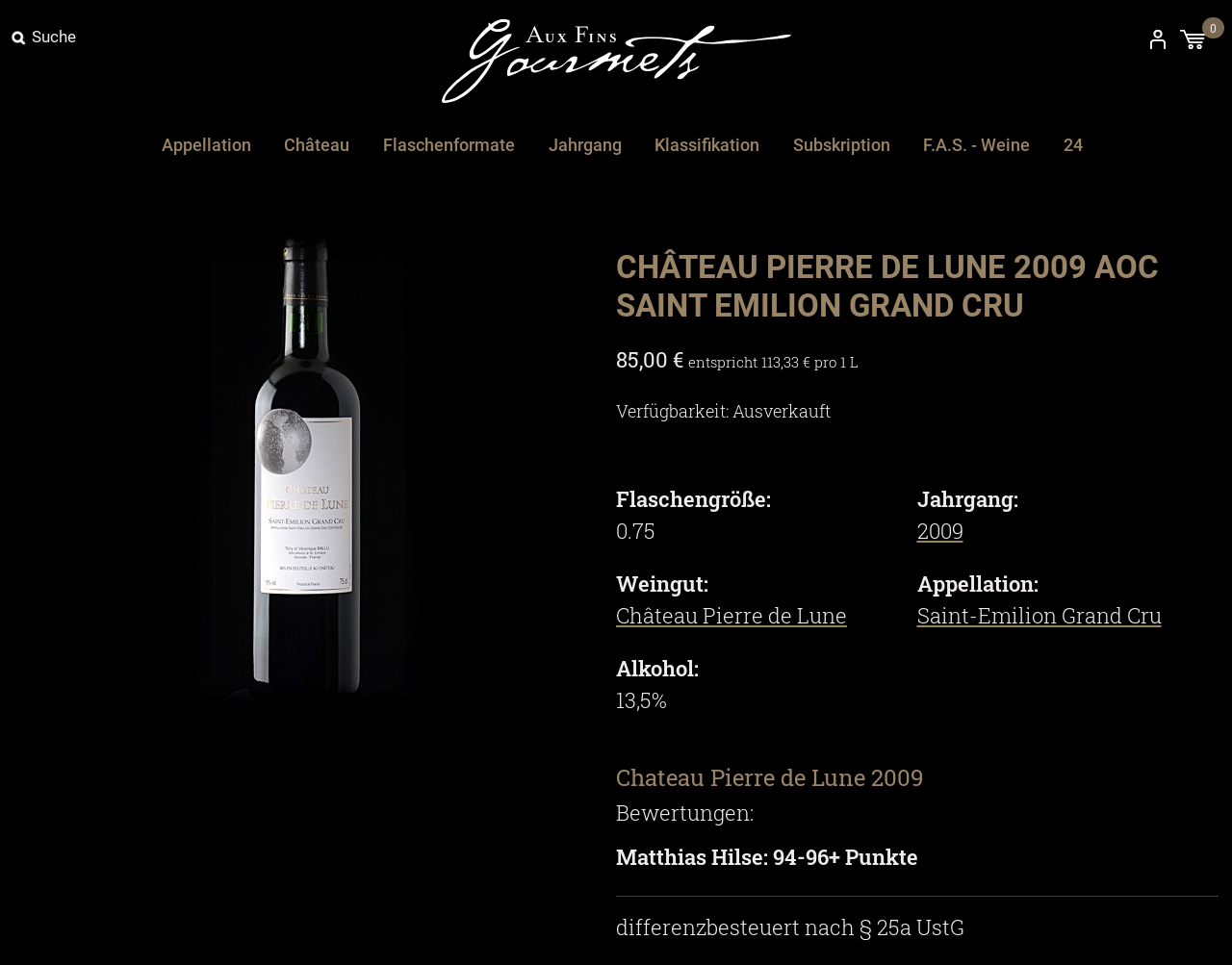Could you provide the bounding box coordinates for the portion of the screen to click to complete this instruction: "View Château Pierre de Lune 2009 details"?

[0.146, 0.238, 0.354, 0.736]